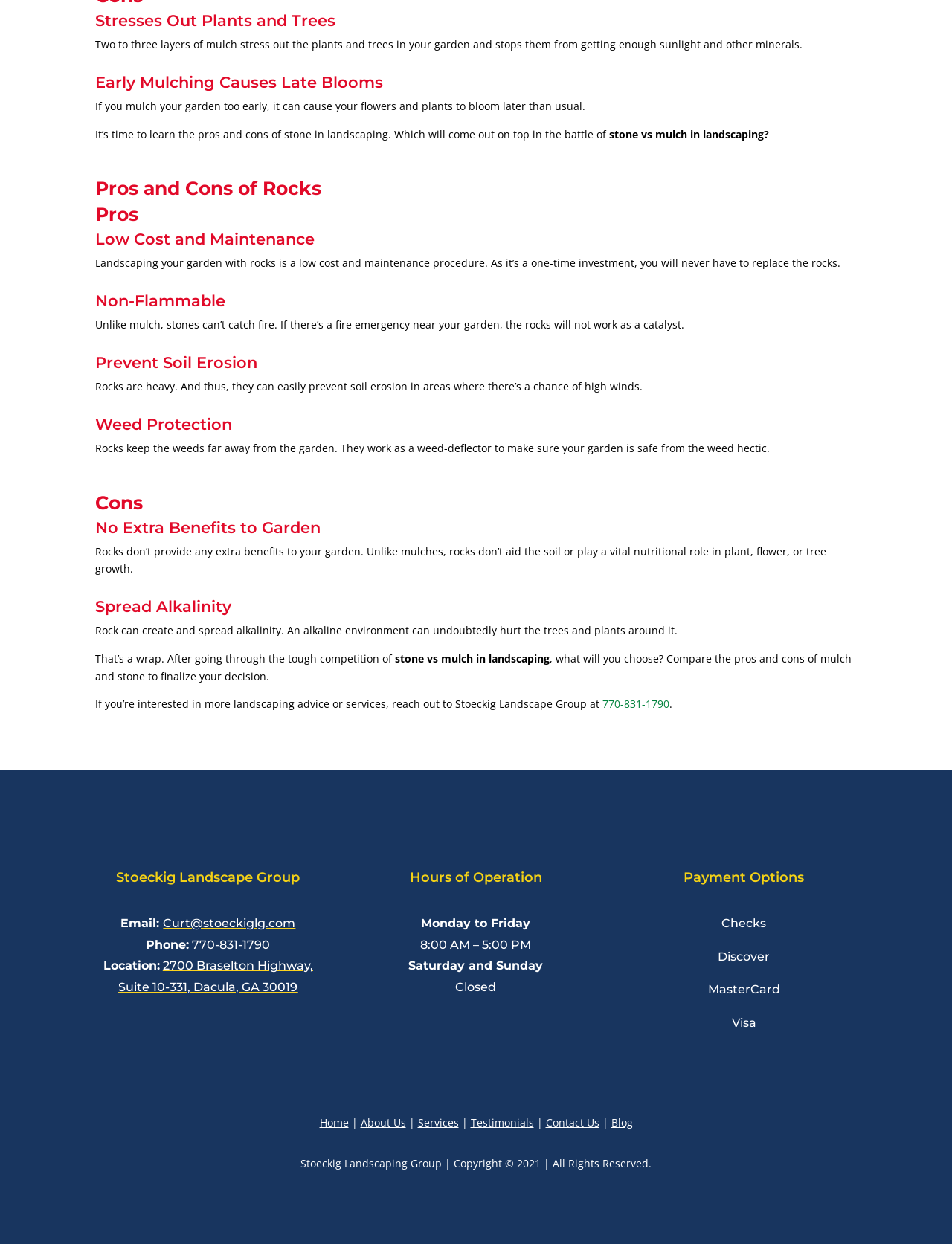Can you provide the bounding box coordinates for the element that should be clicked to implement the instruction: "Click the 'Home' link"?

[0.336, 0.897, 0.366, 0.908]